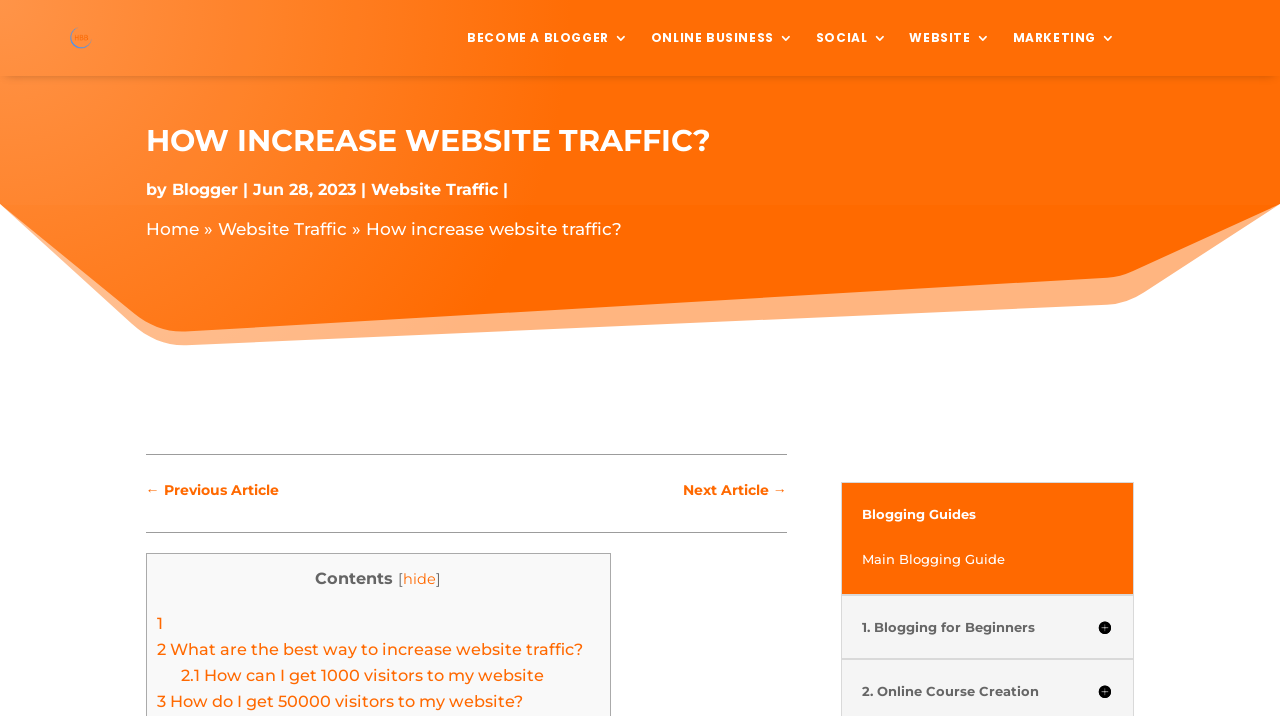Identify the bounding box coordinates of the element that should be clicked to fulfill this task: "Click on 'Website Traffic'". The coordinates should be provided as four float numbers between 0 and 1, i.e., [left, top, right, bottom].

[0.289, 0.251, 0.389, 0.278]